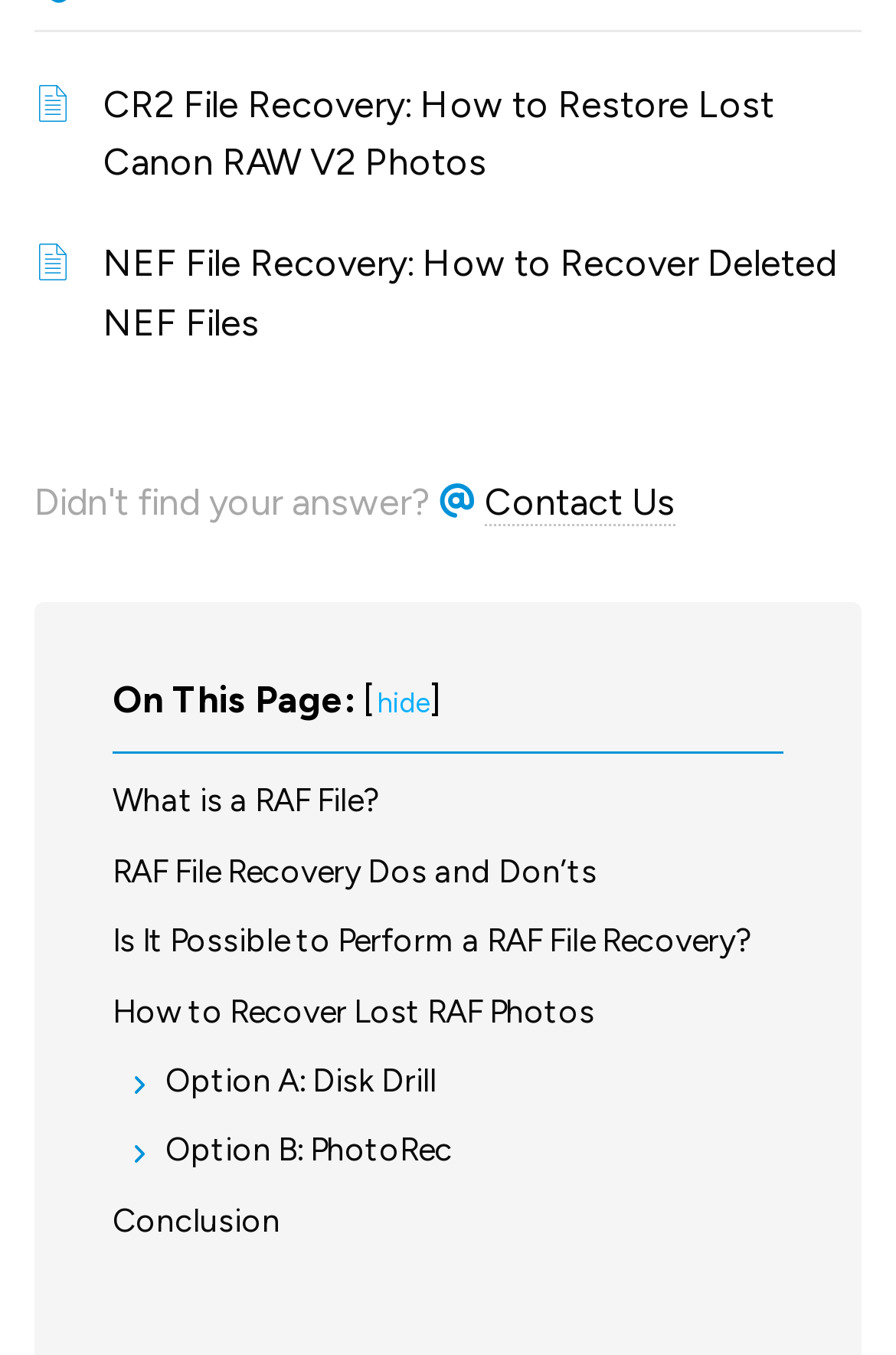Can you determine the bounding box coordinates of the area that needs to be clicked to fulfill the following instruction: "Click on Contact Us"?

[0.541, 0.355, 0.754, 0.389]